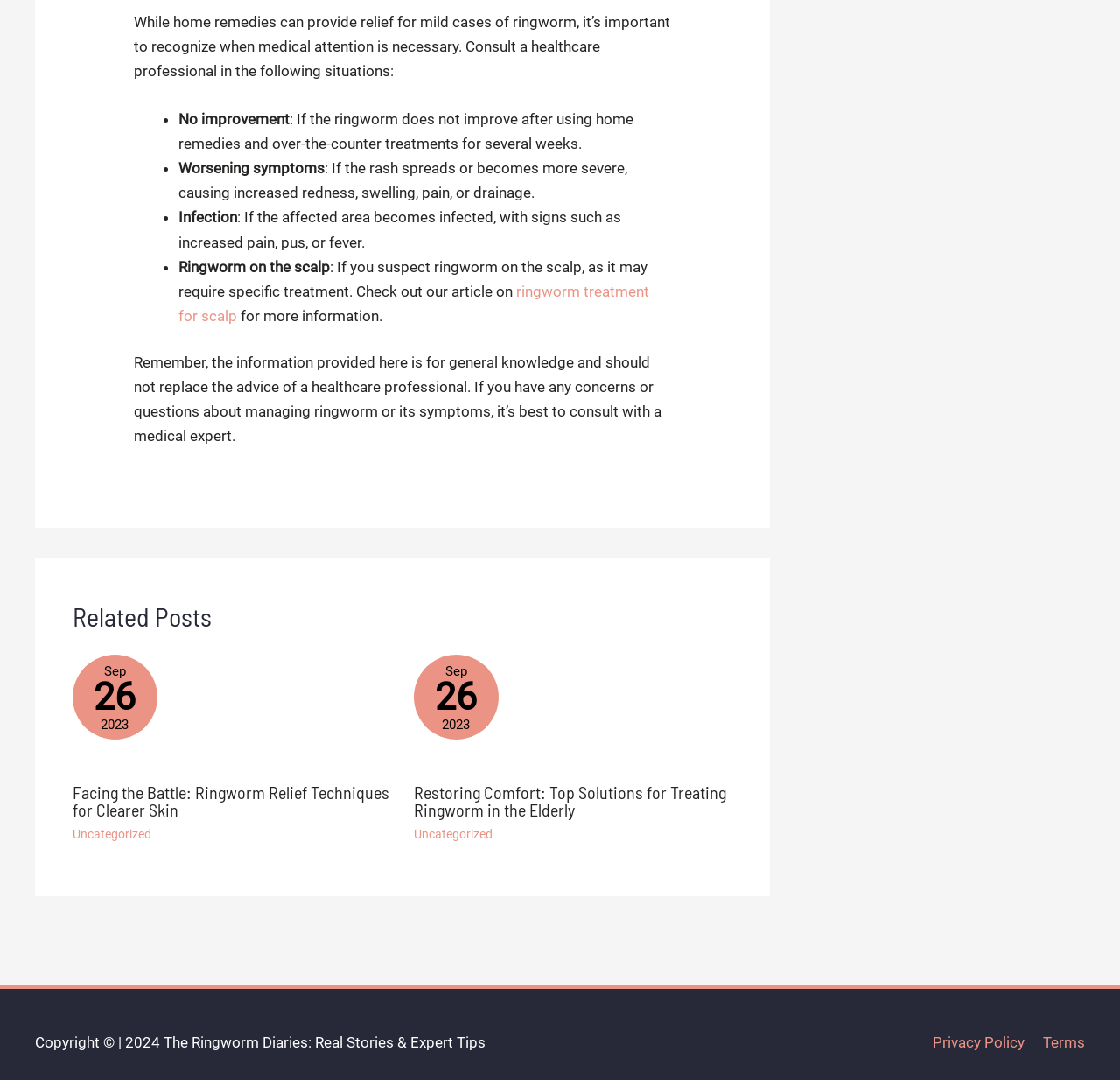What is the topic of the related posts?
By examining the image, provide a one-word or phrase answer.

Ringworm